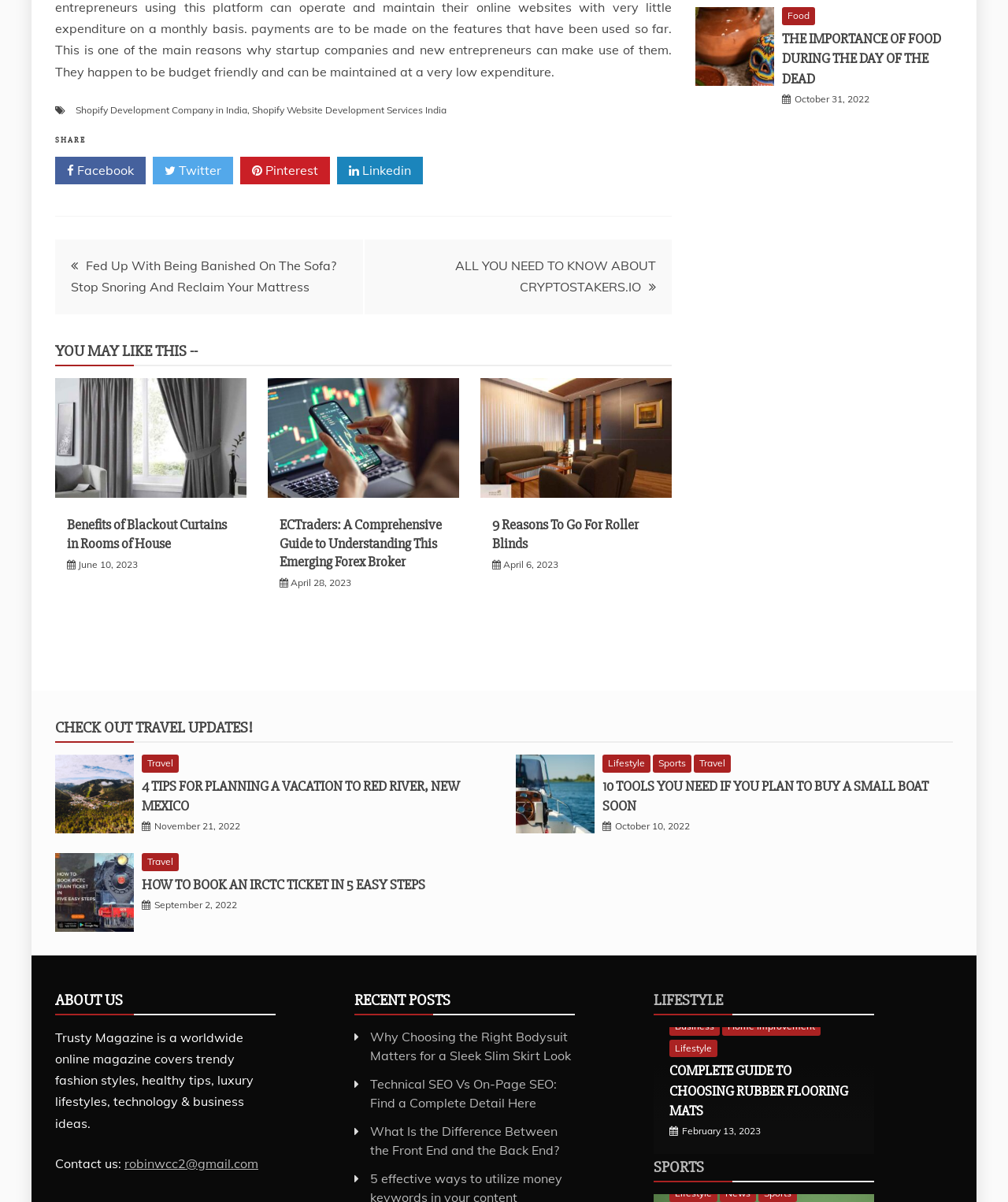Find the bounding box coordinates corresponding to the UI element with the description: "Travel". The coordinates should be formatted as [left, top, right, bottom], with values as floats between 0 and 1.

[0.141, 0.628, 0.177, 0.643]